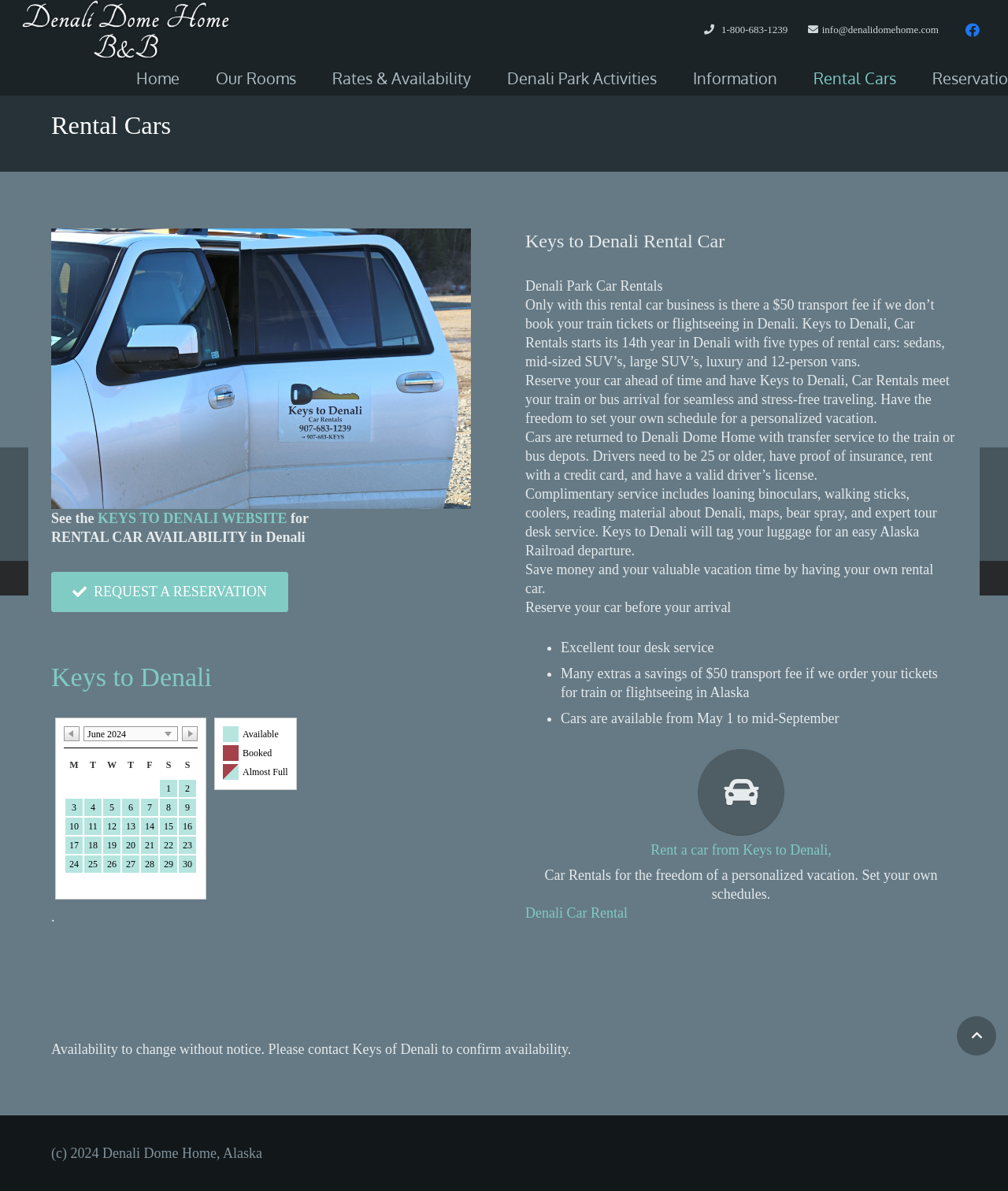Respond to the following question with a brief word or phrase:
What types of rental cars are available?

sedans, mid-sized SUV’s, large SUV’s, luxury and 12-person vans